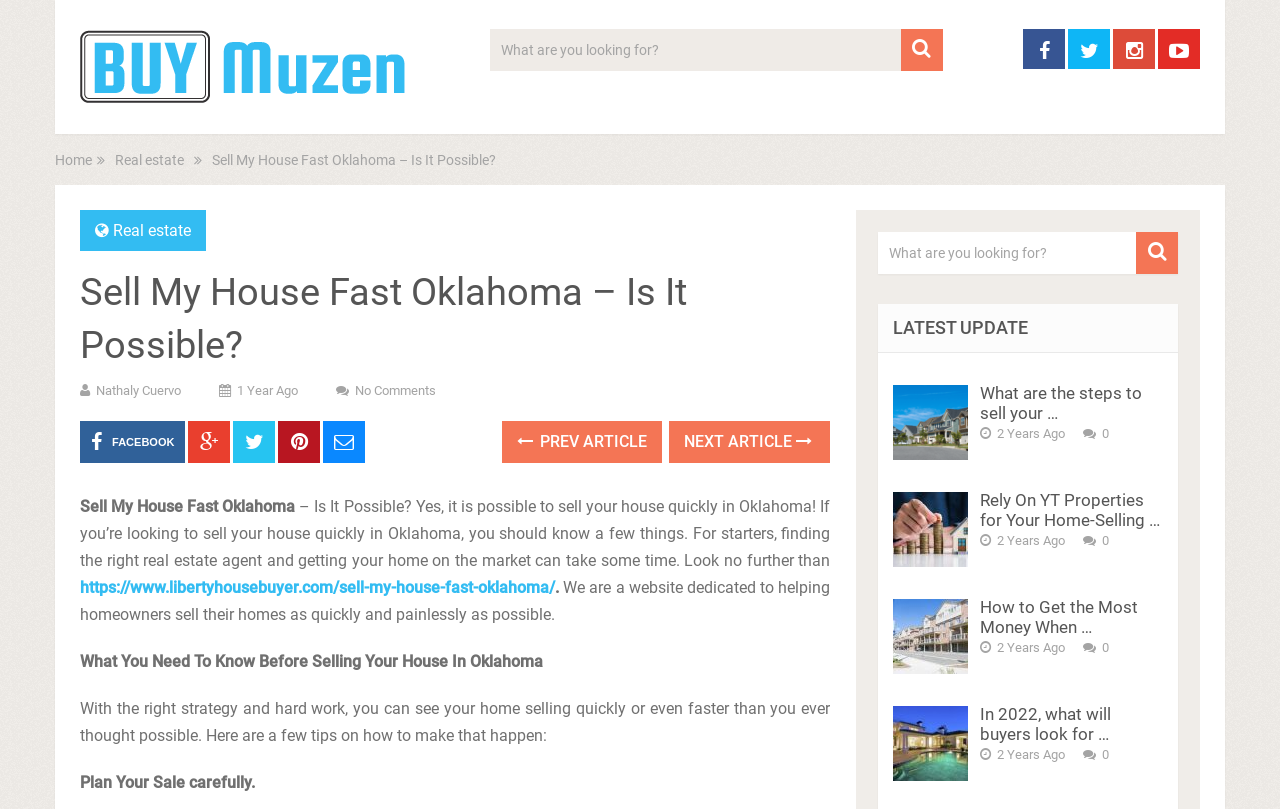What is the purpose of this website?
Use the screenshot to answer the question with a single word or phrase.

Helping homeowners sell their homes